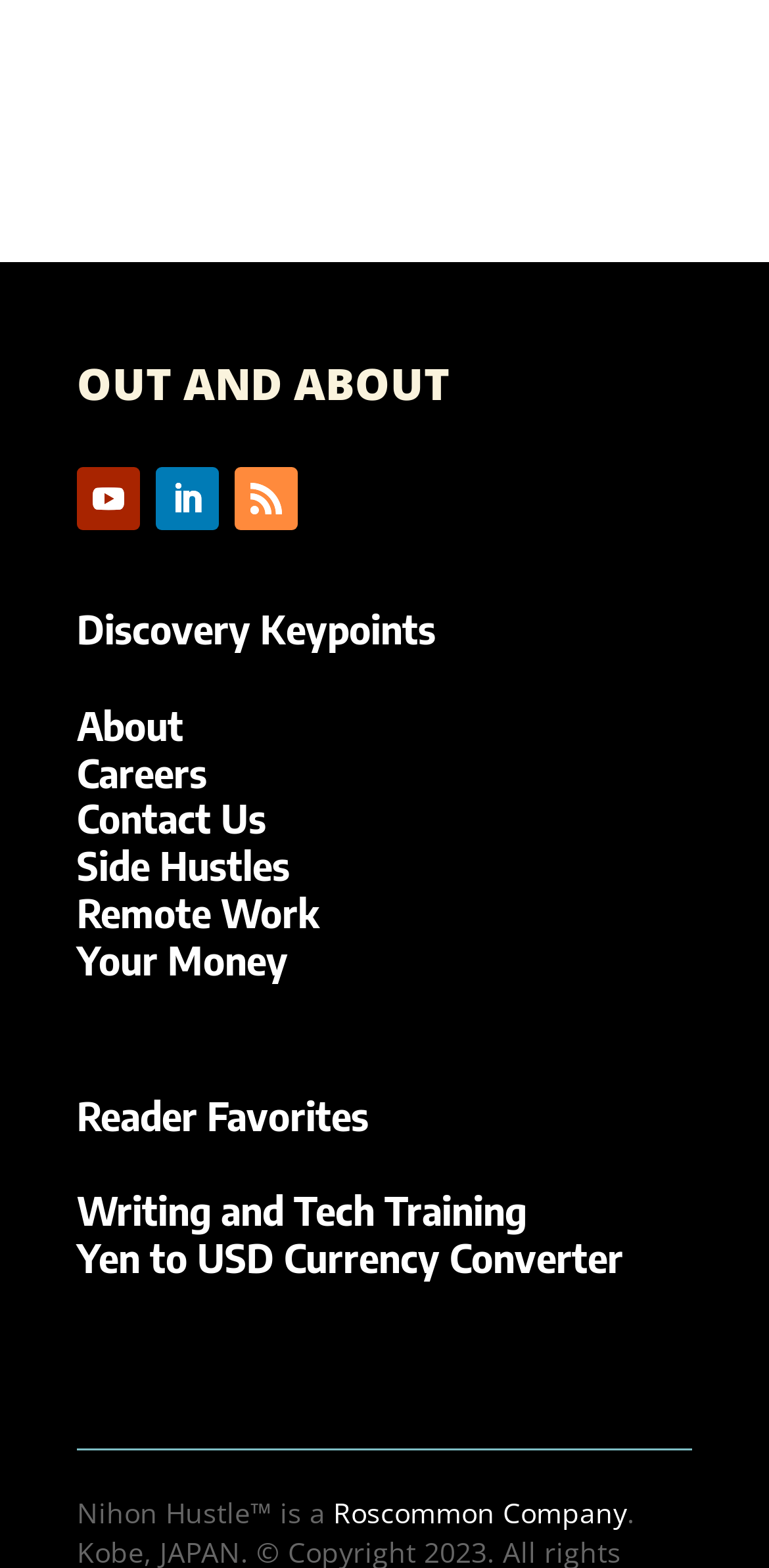Please specify the bounding box coordinates of the element that should be clicked to execute the given instruction: 'Visit the 'Contact Us' page'. Ensure the coordinates are four float numbers between 0 and 1, expressed as [left, top, right, bottom].

[0.1, 0.506, 0.346, 0.537]